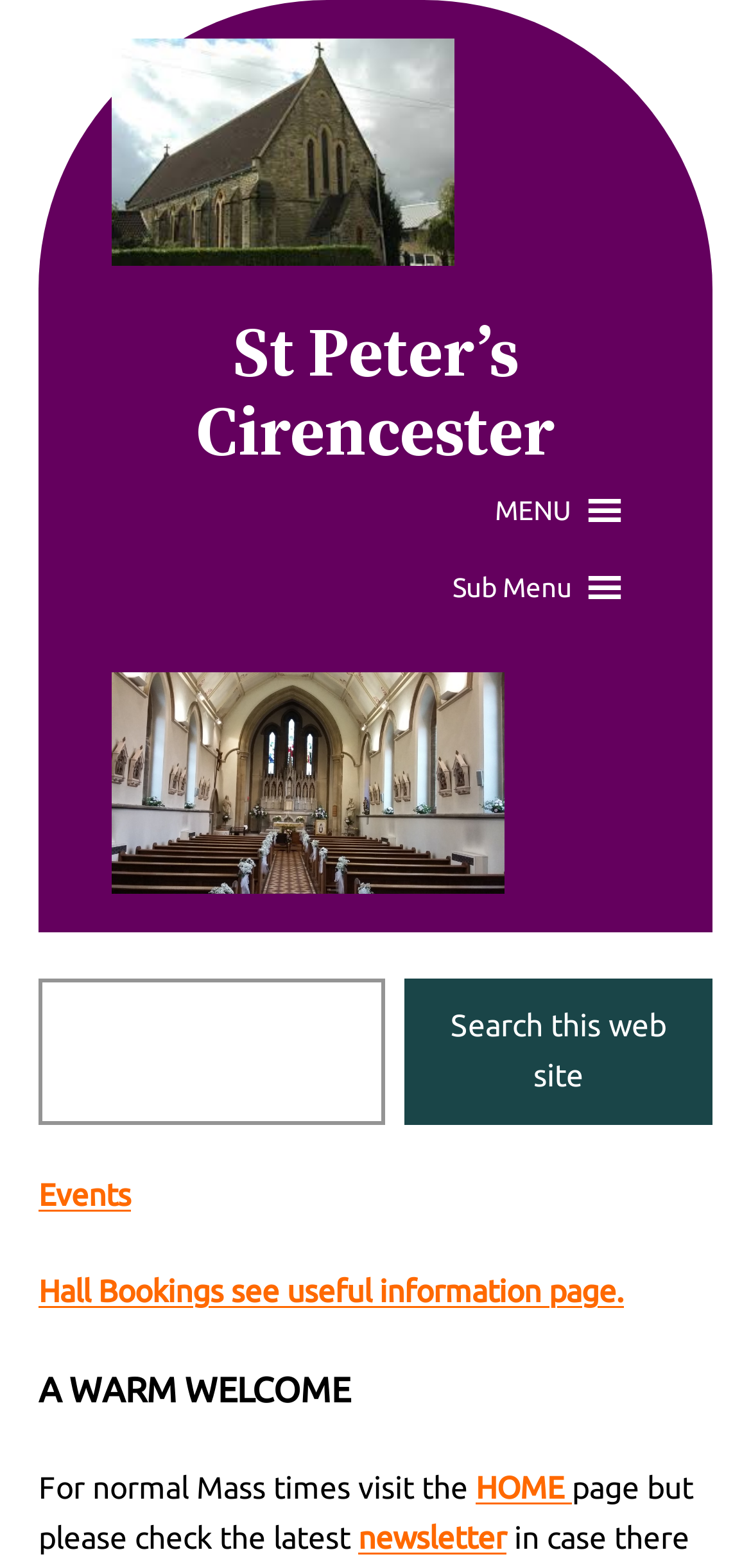Use a single word or phrase to answer the question: What is the purpose of the webpage?

Events Hall Bookings